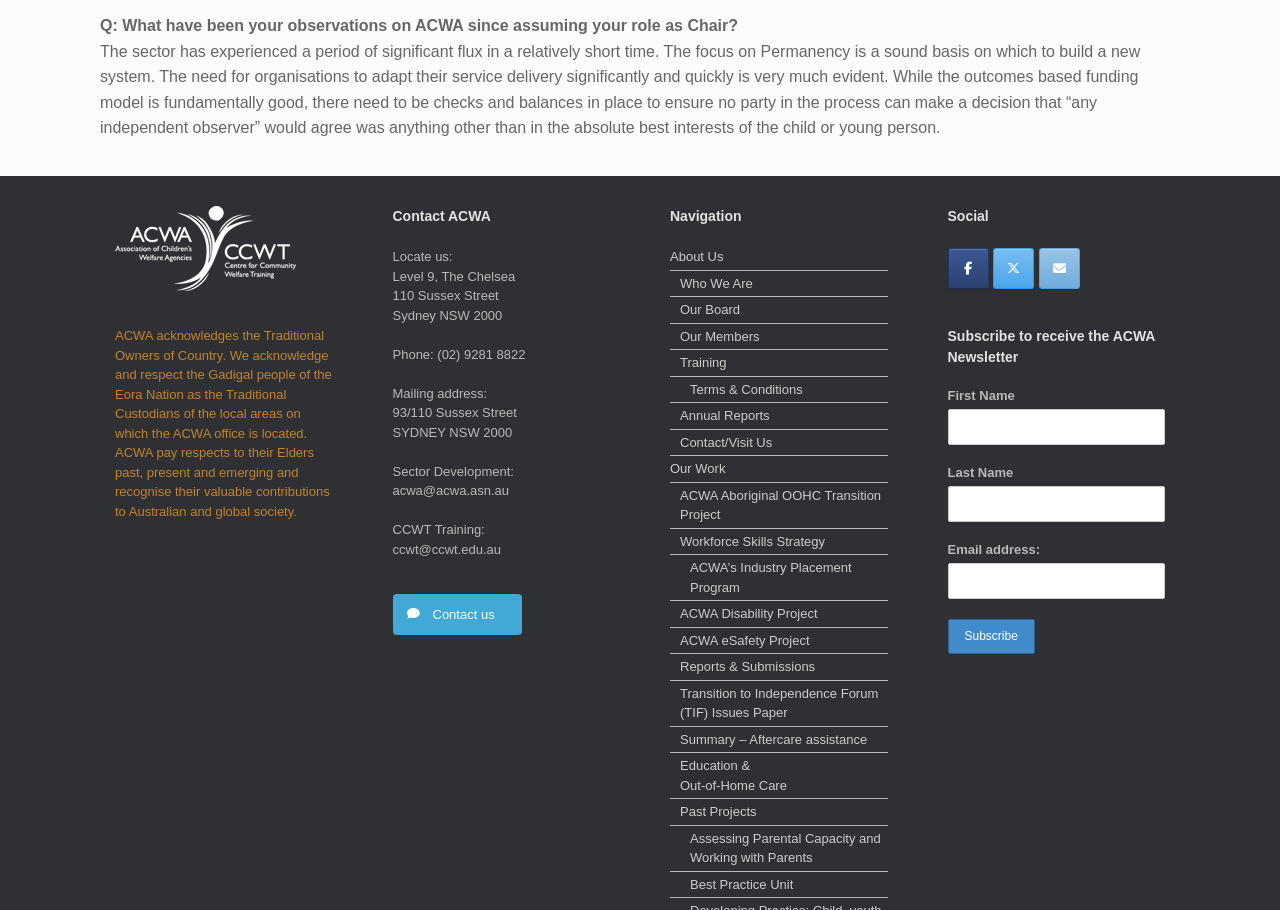Identify the bounding box coordinates of the element that should be clicked to fulfill this task: "Visit the 'About Us' page". The coordinates should be provided as four float numbers between 0 and 1, i.e., [left, top, right, bottom].

[0.523, 0.271, 0.693, 0.297]